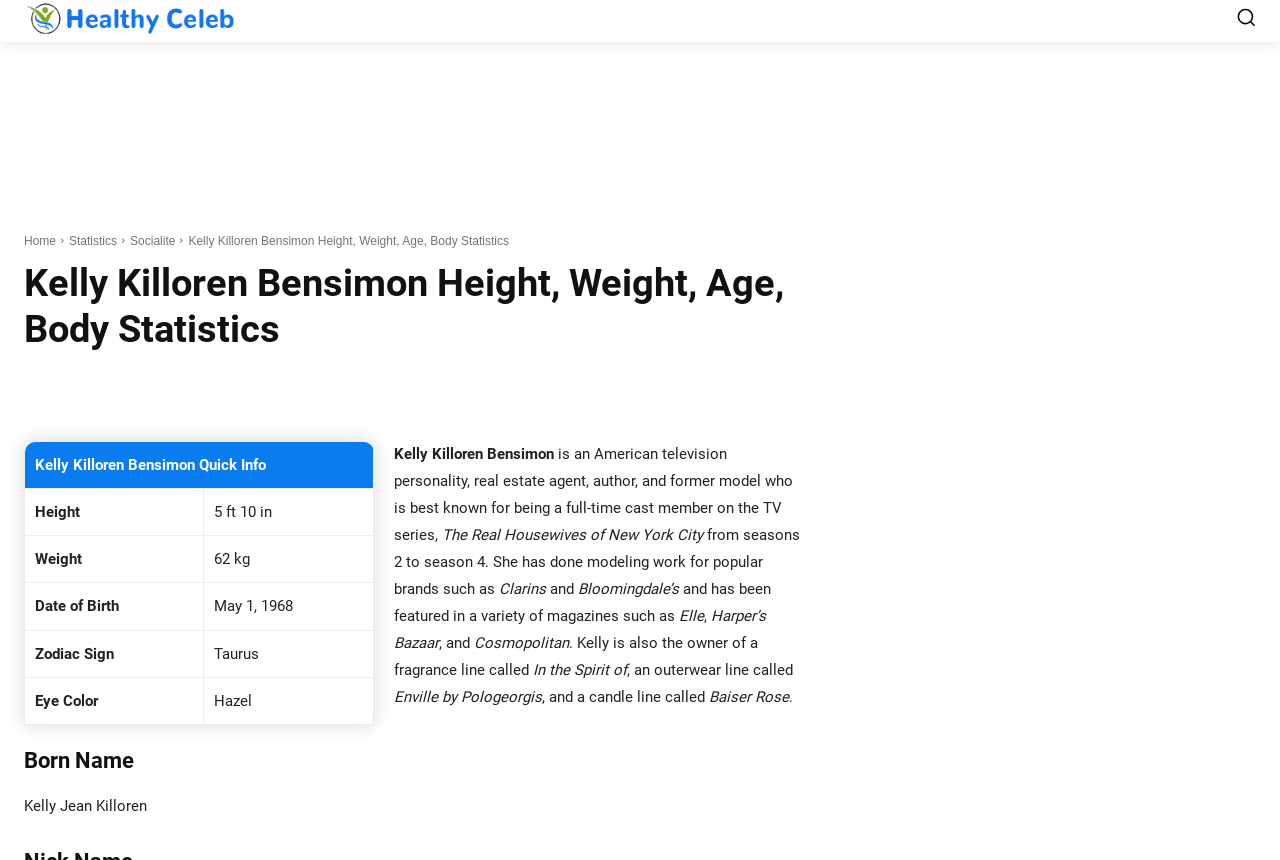Please find the bounding box coordinates of the element that must be clicked to perform the given instruction: "Click on the 'Home' link". The coordinates should be four float numbers from 0 to 1, i.e., [left, top, right, bottom].

[0.019, 0.272, 0.044, 0.288]